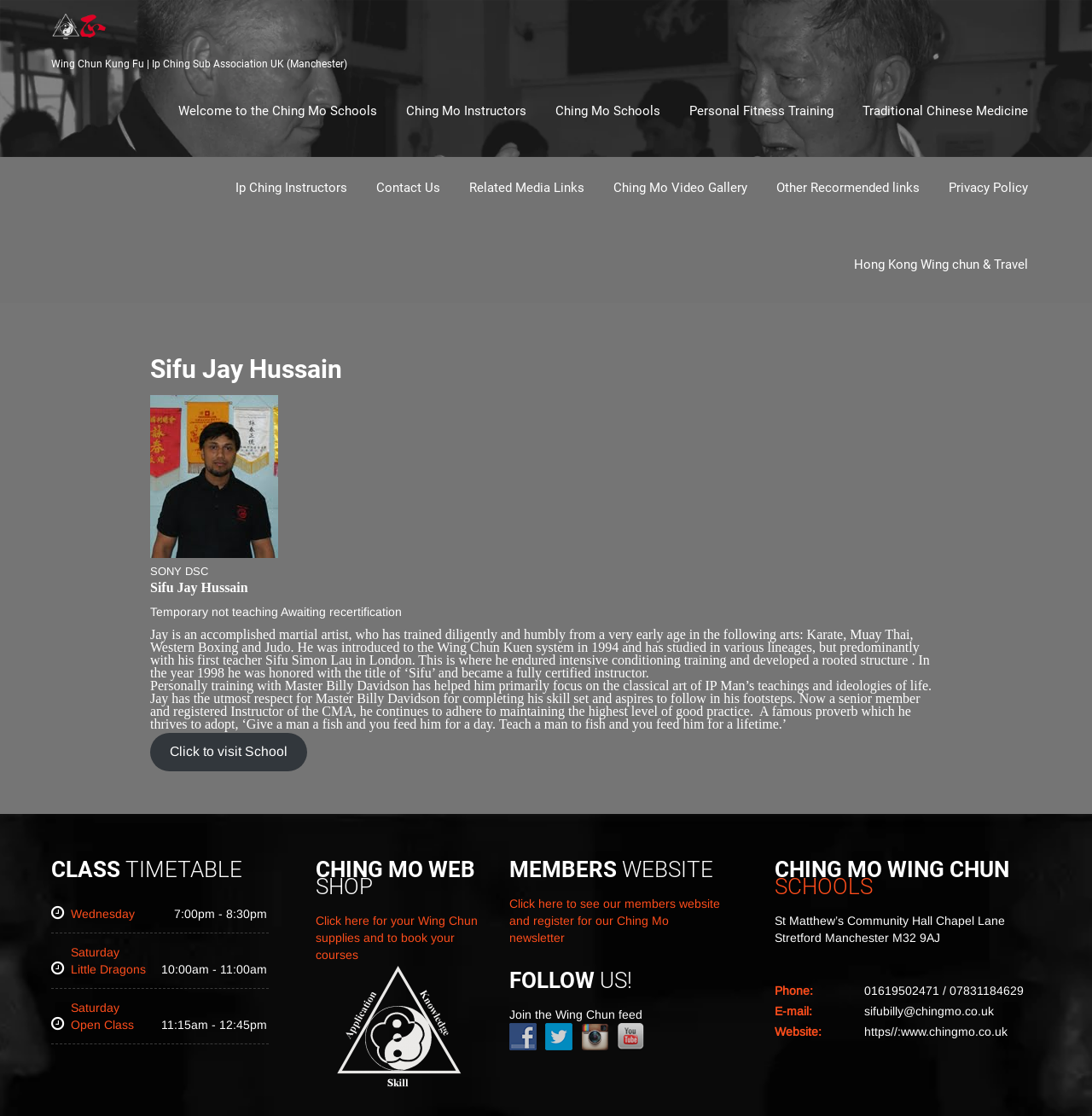Create a detailed summary of all the visual and textual information on the webpage.

The webpage is about Sifu Jay Hussain, a martial artist and instructor, and his Ching Mo Wing Chun School Fitness Centre. At the top of the page, there is a link to "Wing Chun Kung Fu | Ip Ching Sub Association UK (Manchester)" accompanied by a small image. Below this, there is a section with links to various pages, including "Welcome to the Ching Mo Schools", "Personal Fitness Training", and "Traditional Chinese Medicine".

To the right of this section, there is a heading "Ching Mo Instructors" followed by links to "Ching Mo Schools", "Ip Ching Instructors", and other related pages. Below this, there is a large article section with a heading "Sifu Jay Hussain" and a photo of Jay. The article describes Jay's background and experience in martial arts, including his training in Karate, Muay Thai, Western Boxing, and Judo, as well as his introduction to Wing Chun Kuen in 1994.

The article also mentions Jay's training with Master Billy Davidson and his certification as a fully qualified instructor. There is a famous proverb quoted, "Give a man a fish and you feed him for a day. Teach a man to fish and you feed him for a lifetime." Below the article, there is a link to "Click to visit School".

The page also features a section with a heading "CLASS TIMETABLE" that lists the schedule for Wednesday and Saturday classes. Further down, there is a section with a heading "CHING MO WEB SHOP" that includes links to purchase Wing Chun supplies and book courses. Below this, there is a section with a heading "MEMBERS WEBSITE" that invites visitors to register for the Ching Mo newsletter.

The page also features a section with a heading "FOLLOW US!" that includes links to follow the Wing Chun feed on Facebook, Twitter, Instagram, and YouTube. Finally, there is a section with a heading "CHING MO WING CHUN SCHOOLS" that provides contact information, including address, phone numbers, email, and website.